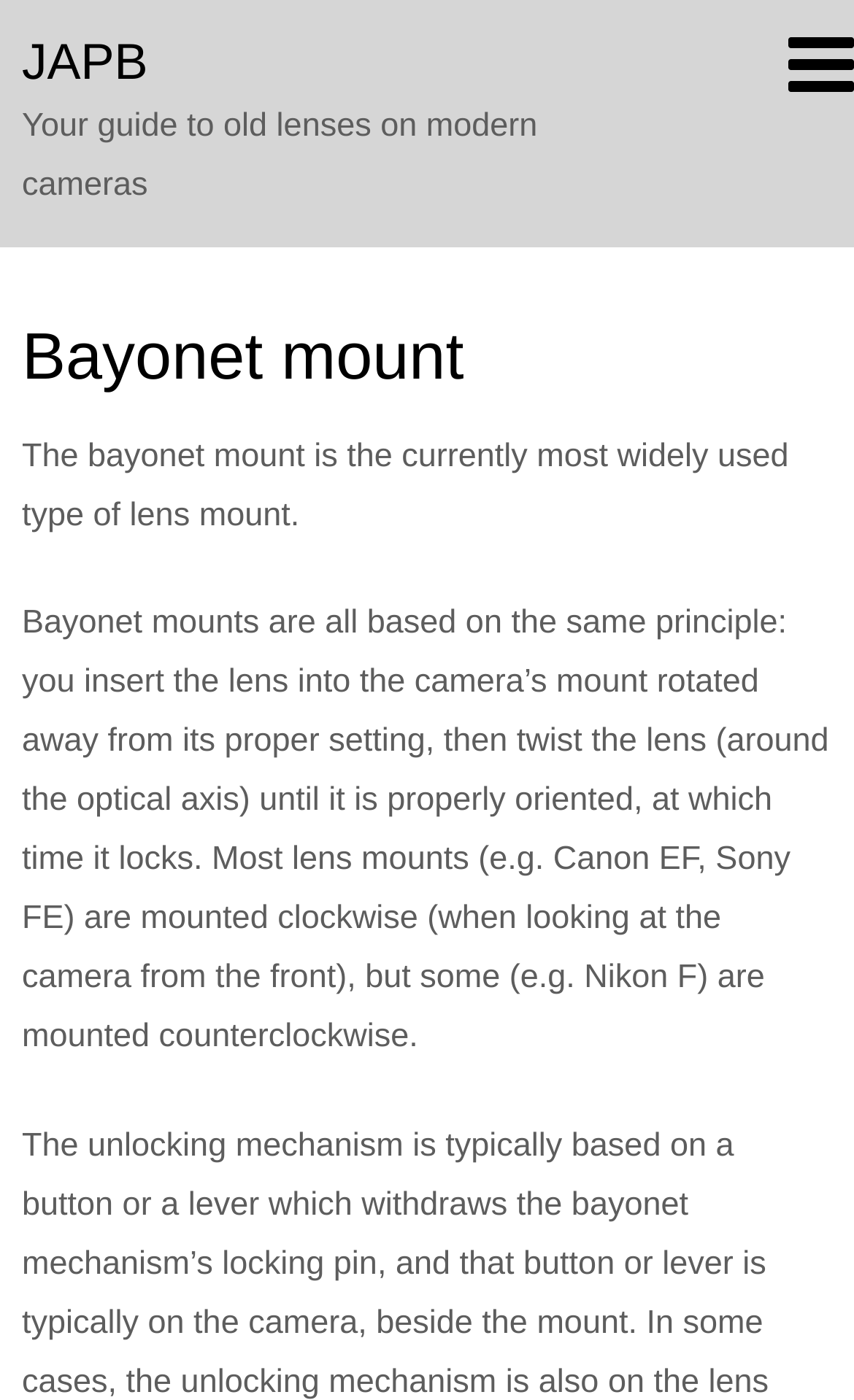What is the main topic of this webpage?
Please interpret the details in the image and answer the question thoroughly.

Based on the heading 'Bayonet mount' and the static text 'The bayonet mount is the currently most widely used type of lens mount.', it can be inferred that the main topic of this webpage is the bayonet mount.